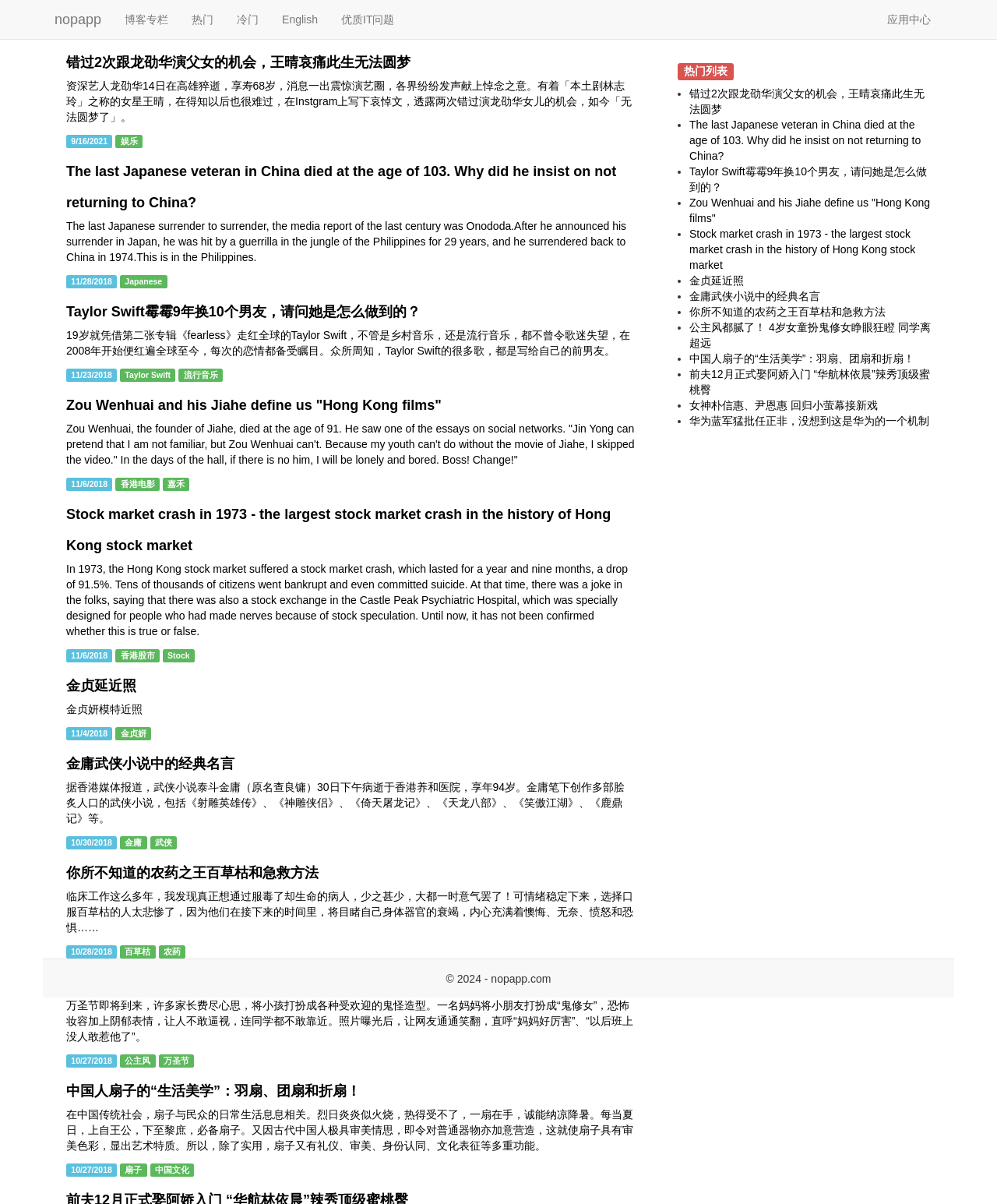Please specify the bounding box coordinates of the clickable region to carry out the following instruction: "read the article about Taylor Swift". The coordinates should be four float numbers between 0 and 1, in the format [left, top, right, bottom].

[0.066, 0.246, 0.637, 0.304]